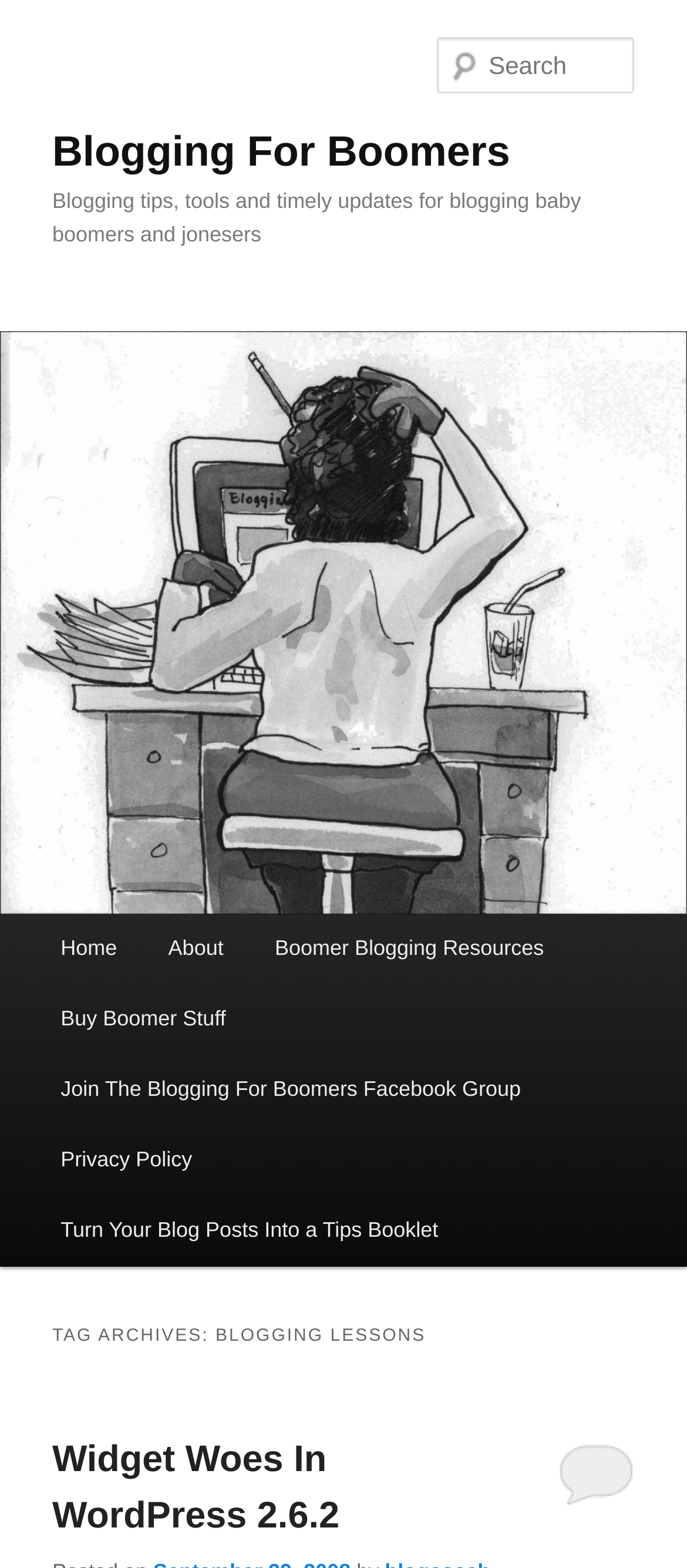Locate the bounding box coordinates of the element that needs to be clicked to carry out the instruction: "View error indicators and warnings". The coordinates should be given as four float numbers ranging from 0 to 1, i.e., [left, top, right, bottom].

None